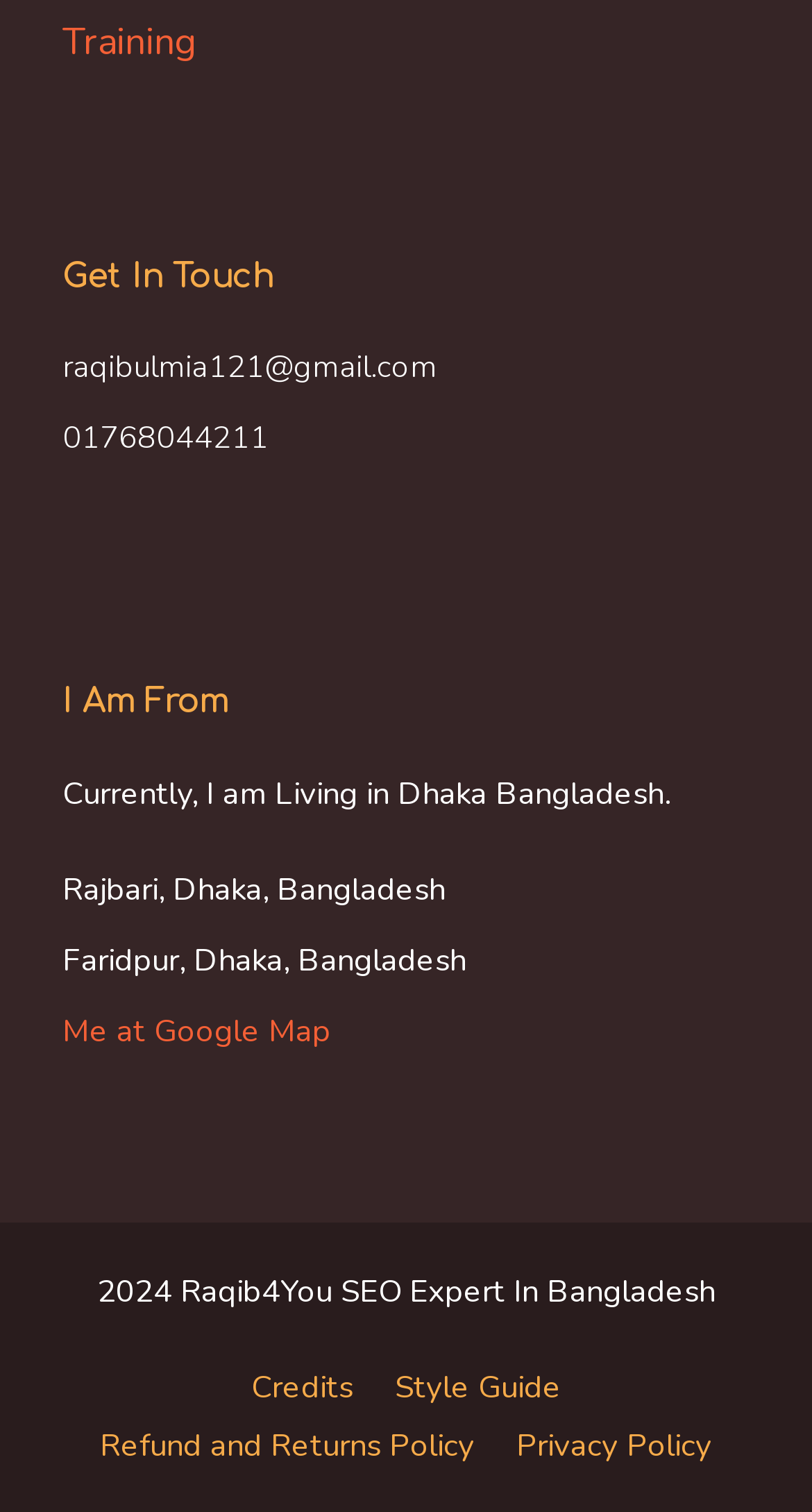Give a concise answer of one word or phrase to the question: 
What is the phone number provided?

01768044211